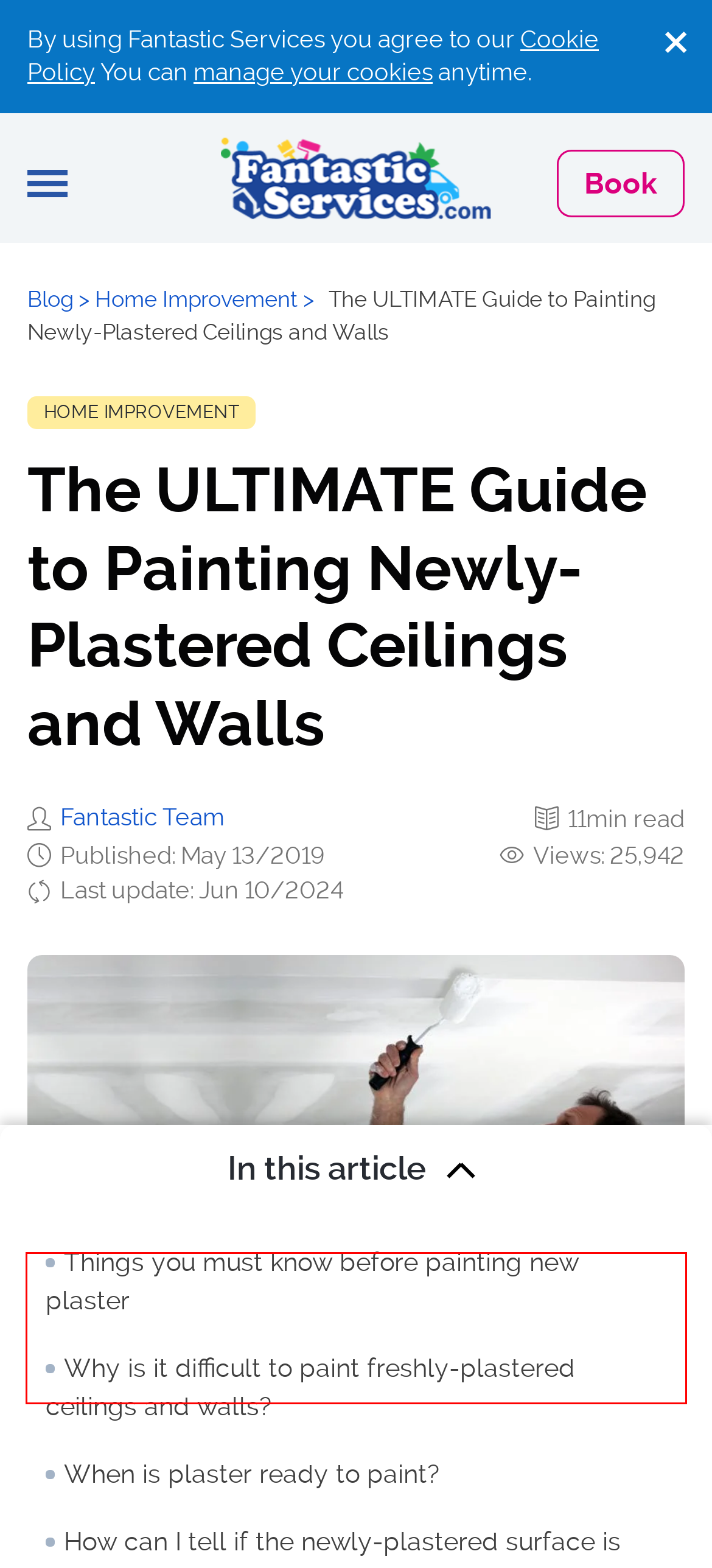With the given screenshot of a webpage, locate the red rectangle bounding box and extract the text content using OCR.

Painting newly-plastered walls and ceilings sound like a simple task. “I just grab a handy roller and paint, right?” Nope!